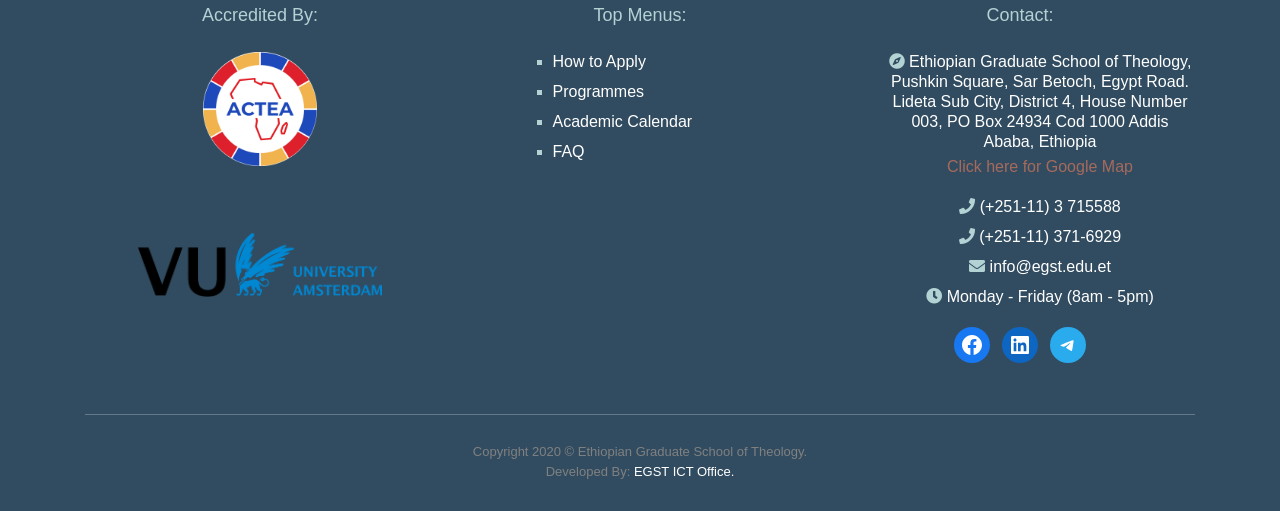Show the bounding box coordinates of the region that should be clicked to follow the instruction: "Open 'Facebook'."

[0.745, 0.641, 0.773, 0.711]